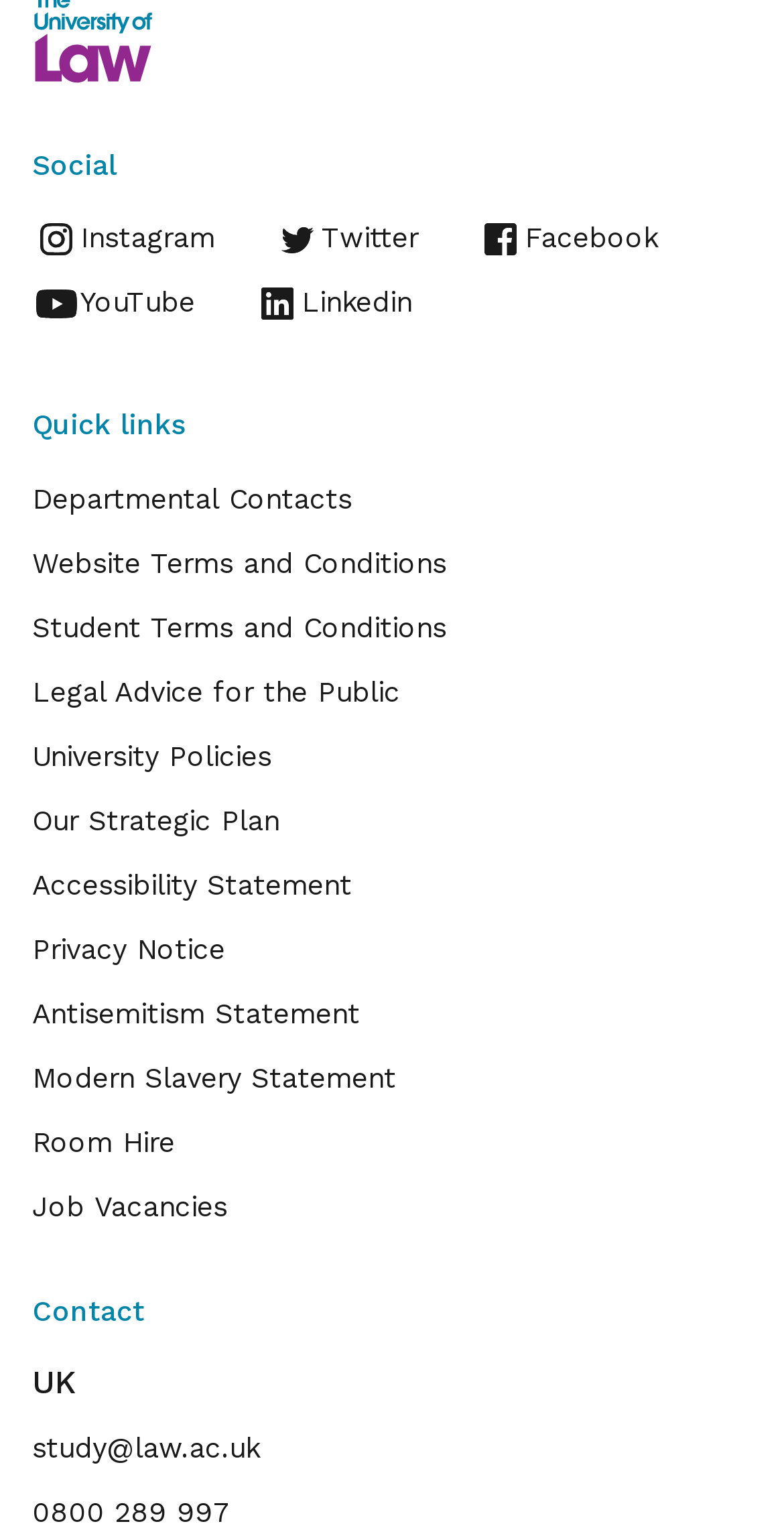Locate the bounding box coordinates of the item that should be clicked to fulfill the instruction: "Access Departmental Contacts".

[0.041, 0.313, 0.449, 0.334]